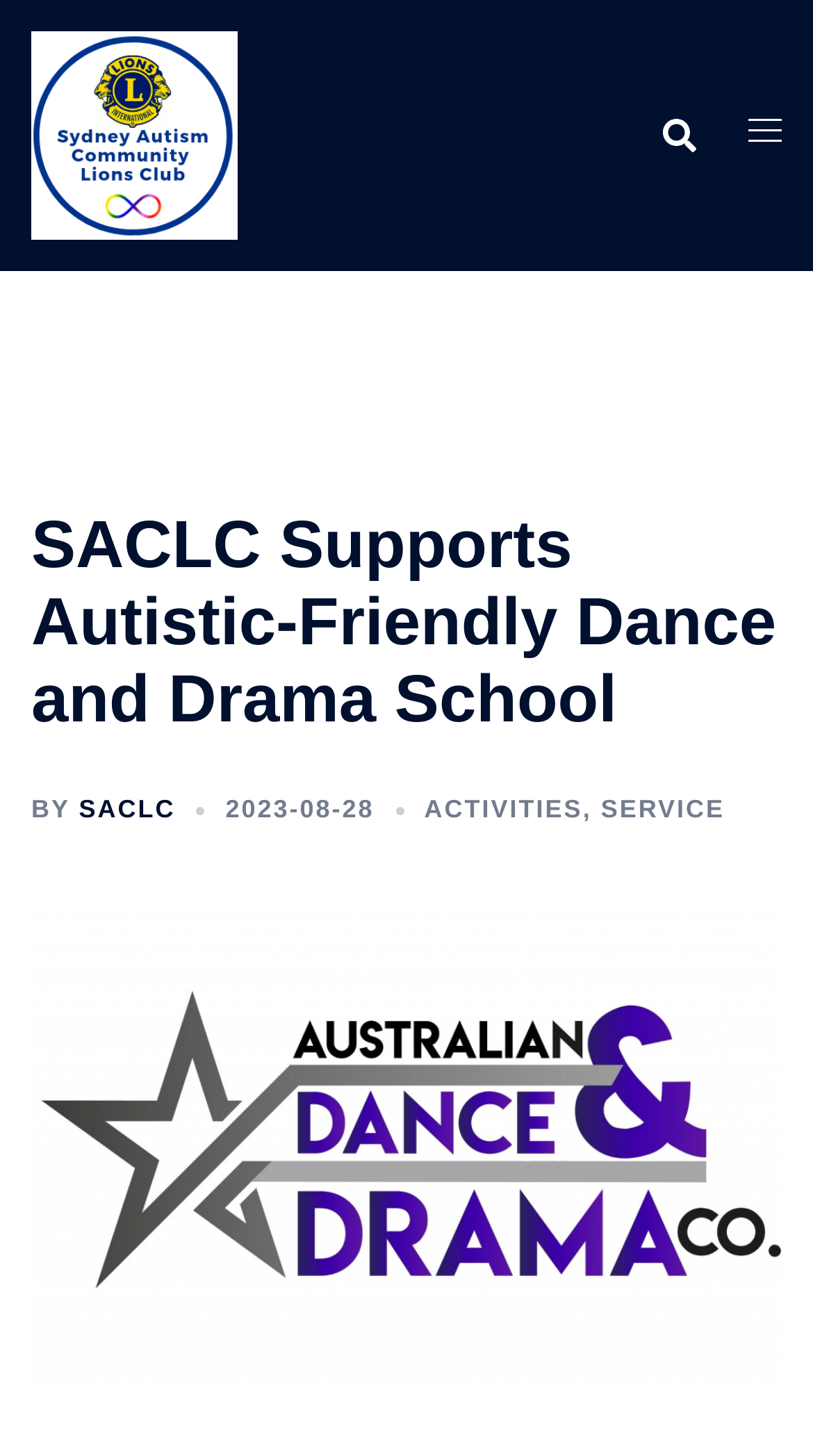What is the date of the latest article?
Using the information from the image, give a concise answer in one word or a short phrase.

2023-08-28